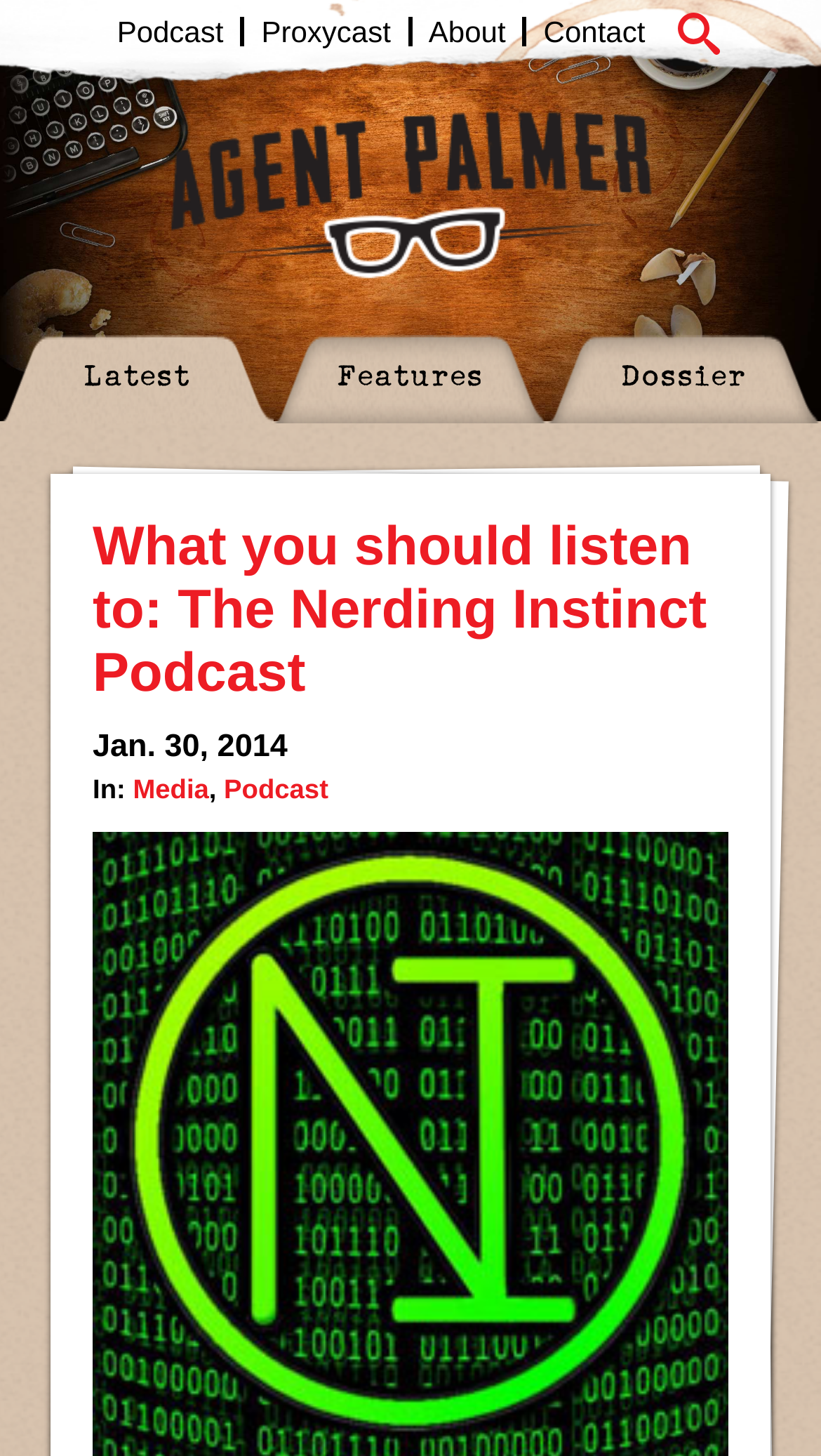Please identify the bounding box coordinates of the element I need to click to follow this instruction: "Access the Dossier page".

[0.667, 0.23, 1.0, 0.291]